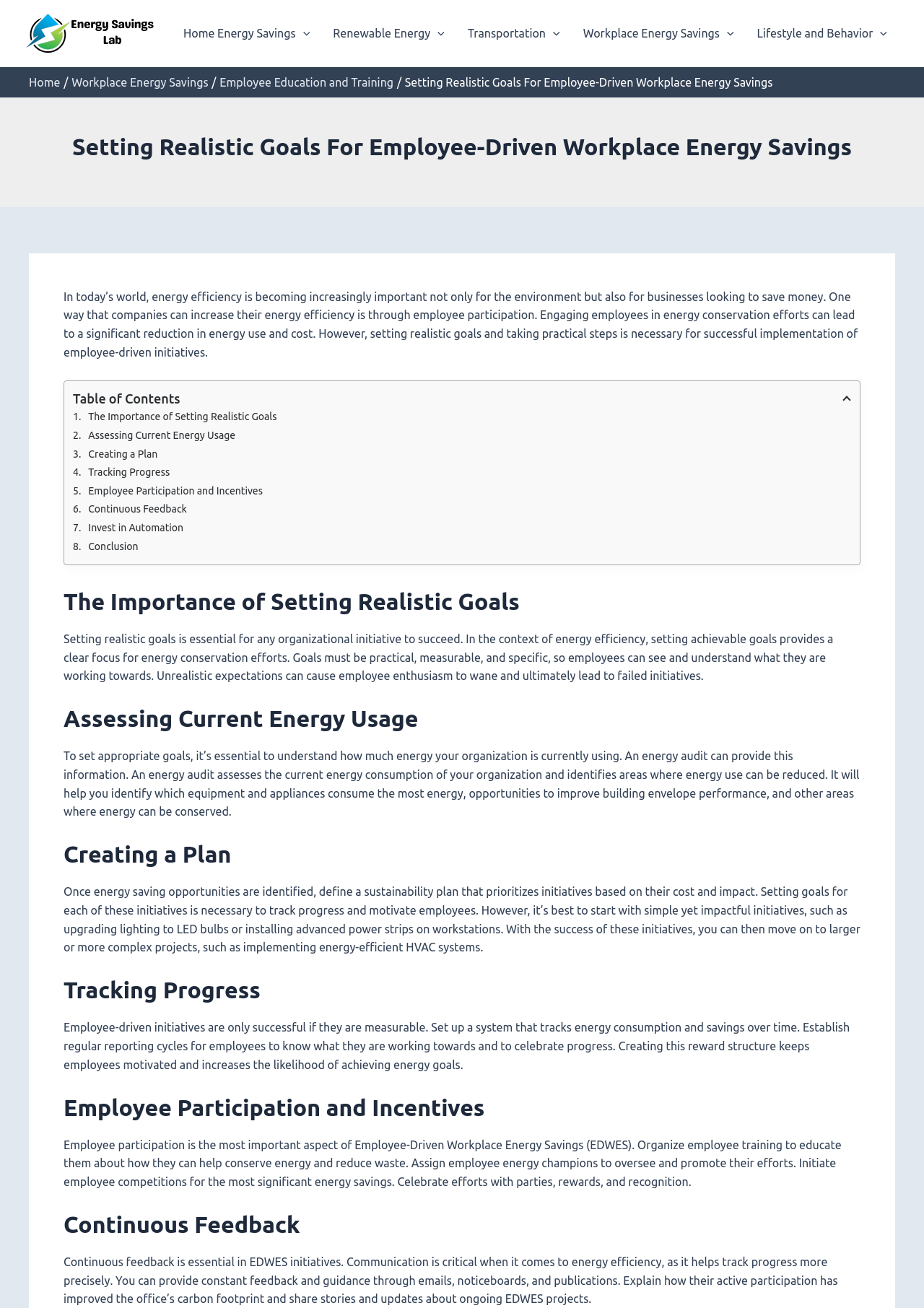Given the element description, predict the bounding box coordinates in the format (top-left x, top-left y, bottom-right x, bottom-right y), using floating point numbers between 0 and 1: Home

[0.031, 0.058, 0.065, 0.068]